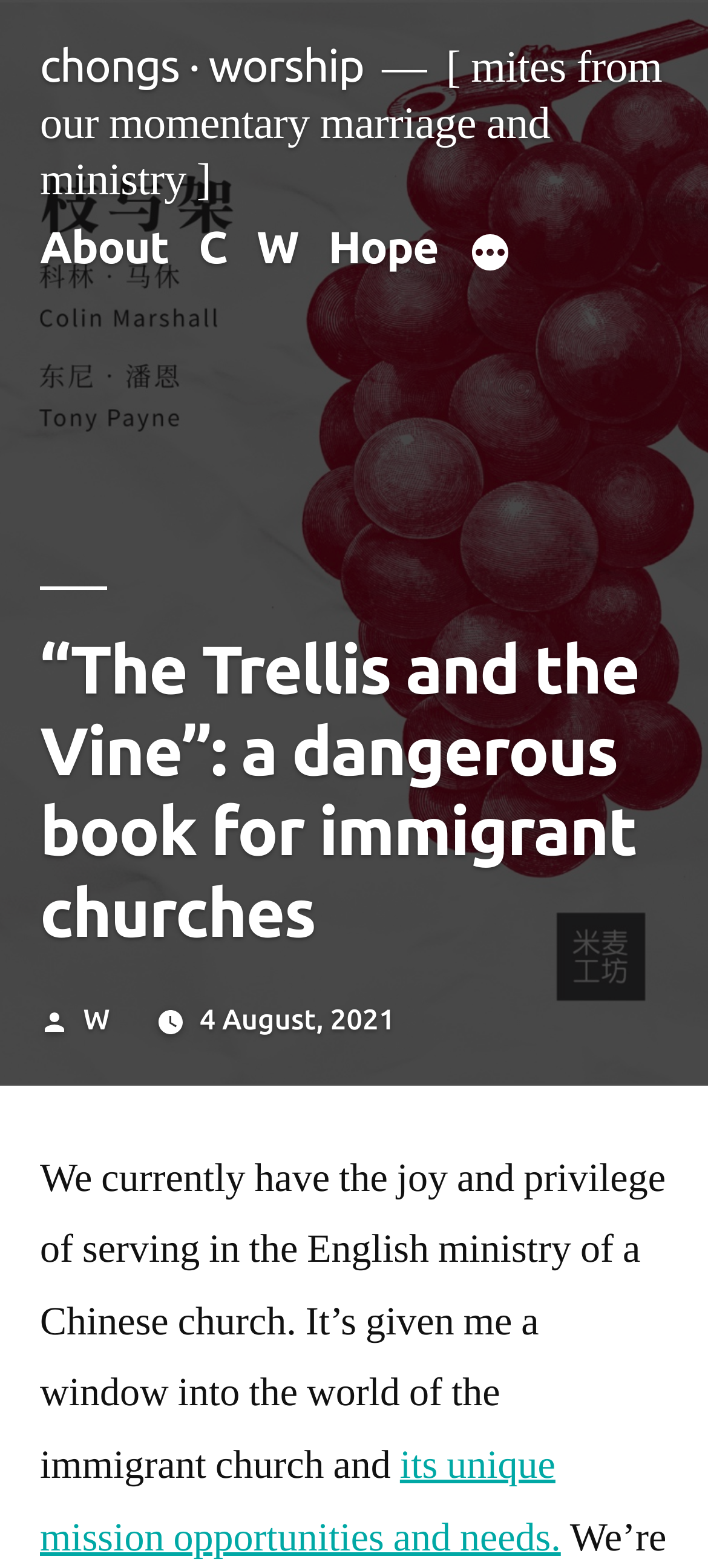Answer the following in one word or a short phrase: 
How many links are there in the top menu?

5